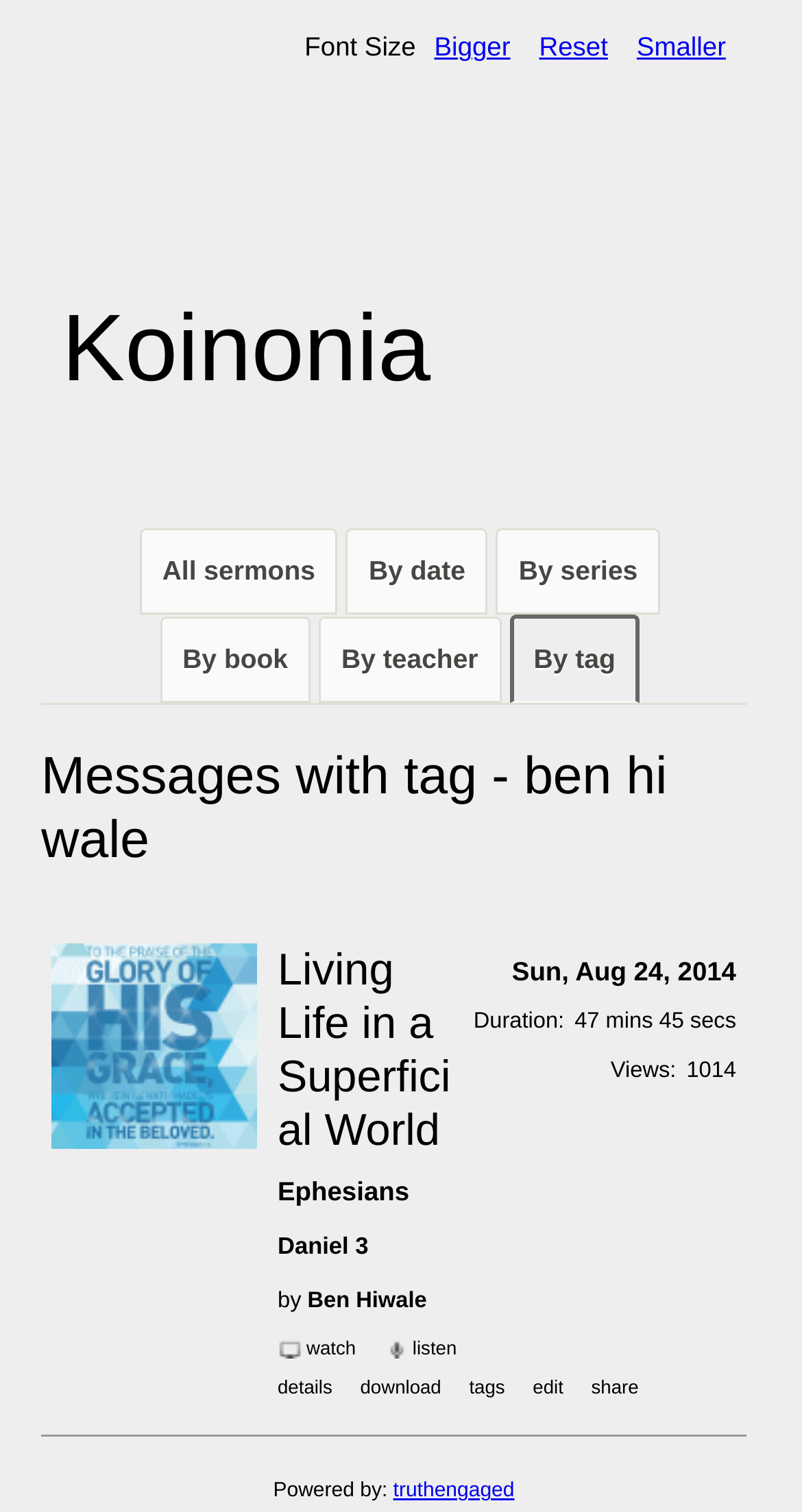Provide the bounding box coordinates of the area you need to click to execute the following instruction: "Click the 'Bigger' link to increase font size".

[0.529, 0.021, 0.649, 0.041]